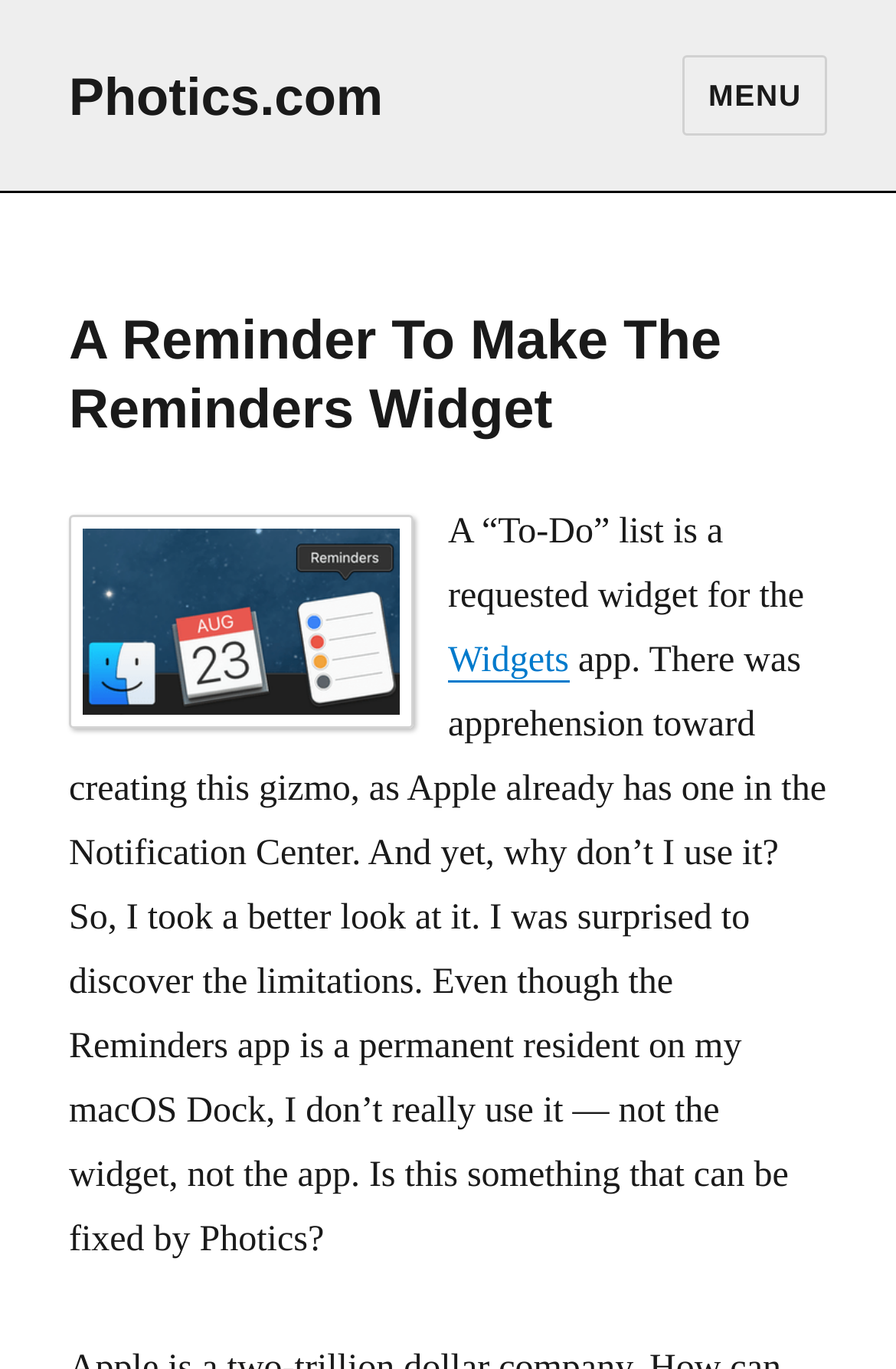Offer a detailed account of what is visible on the webpage.

The webpage is about creating a reminders widget, specifically discussing the limitations of Apple's Reminders app. At the top left, there is a link to "Photics.com". On the top right, there is a button labeled "MENU" that controls site navigation and social navigation. 

Below the "MENU" button, there is a header section that spans the entire width of the page. Within this section, there is a heading that reads "A Reminder To Make The Reminders Widget". 

To the right of the heading, there is an image of the Reminders App Thumbnail. Below the image, there is a block of text that starts with "A “To-Do” list is a requested widget for the" and continues to discuss the limitations of the Reminders app. Within this text, there is a link to "Widgets". The text occupies most of the page's width, with the image and the heading above it taking up the top portion of the page.